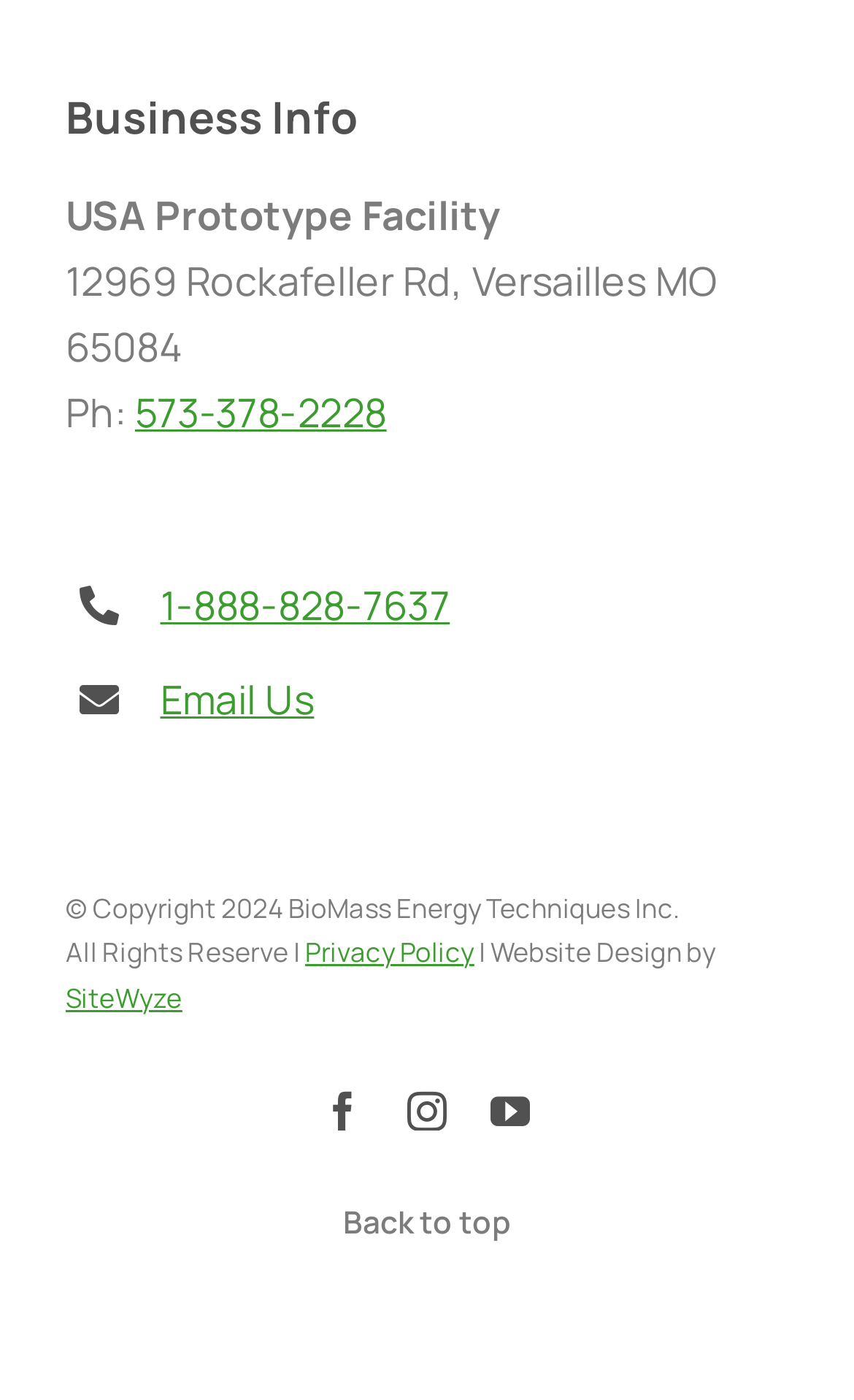Please find the bounding box for the UI element described by: "Back to top".

[0.327, 0.839, 0.673, 0.906]